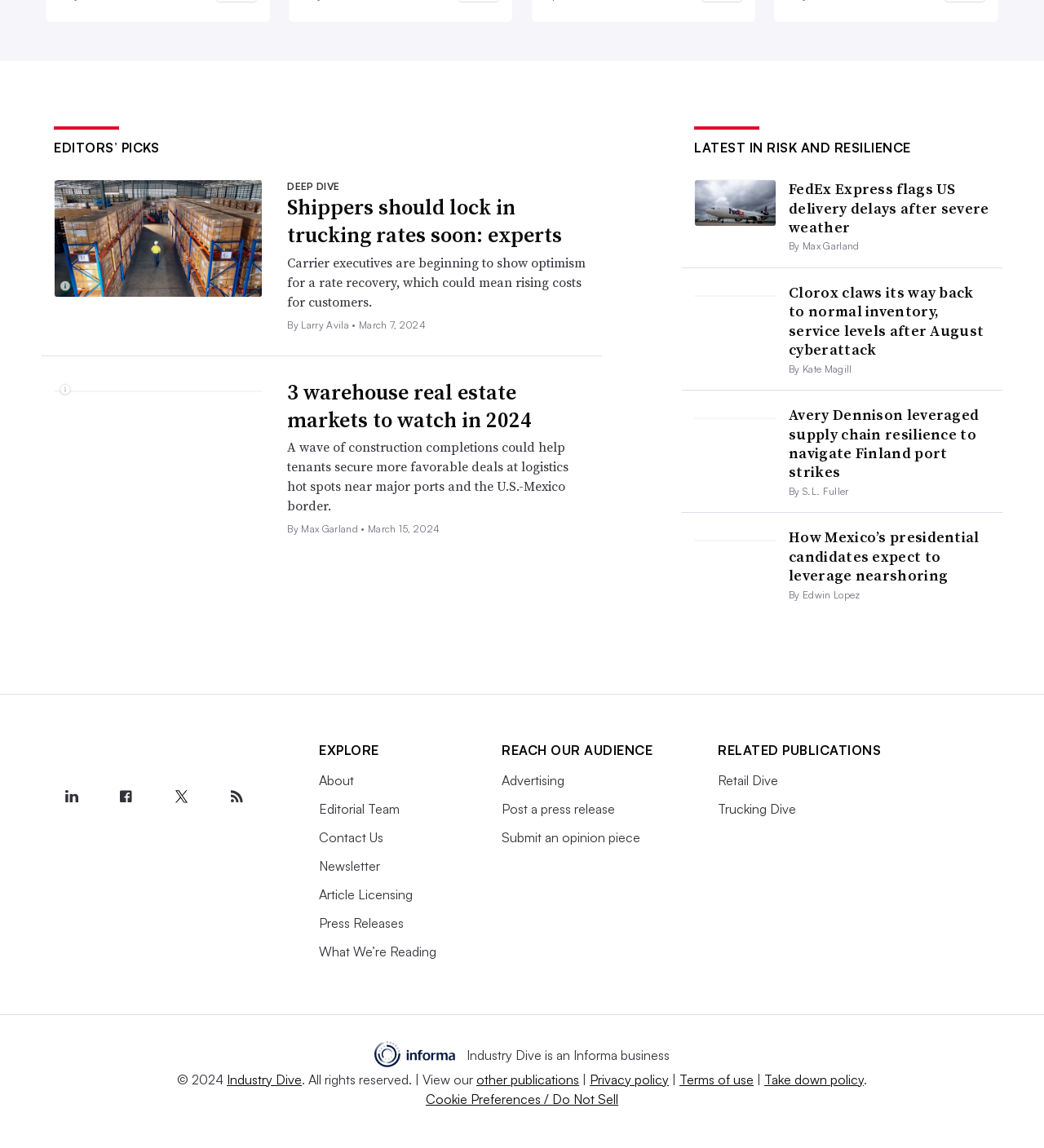What is the name of the facility shown in the image near the Port of Savannah?
Using the image as a reference, answer the question with a short word or phrase.

Savannah Fresh-Port Wentworth facility